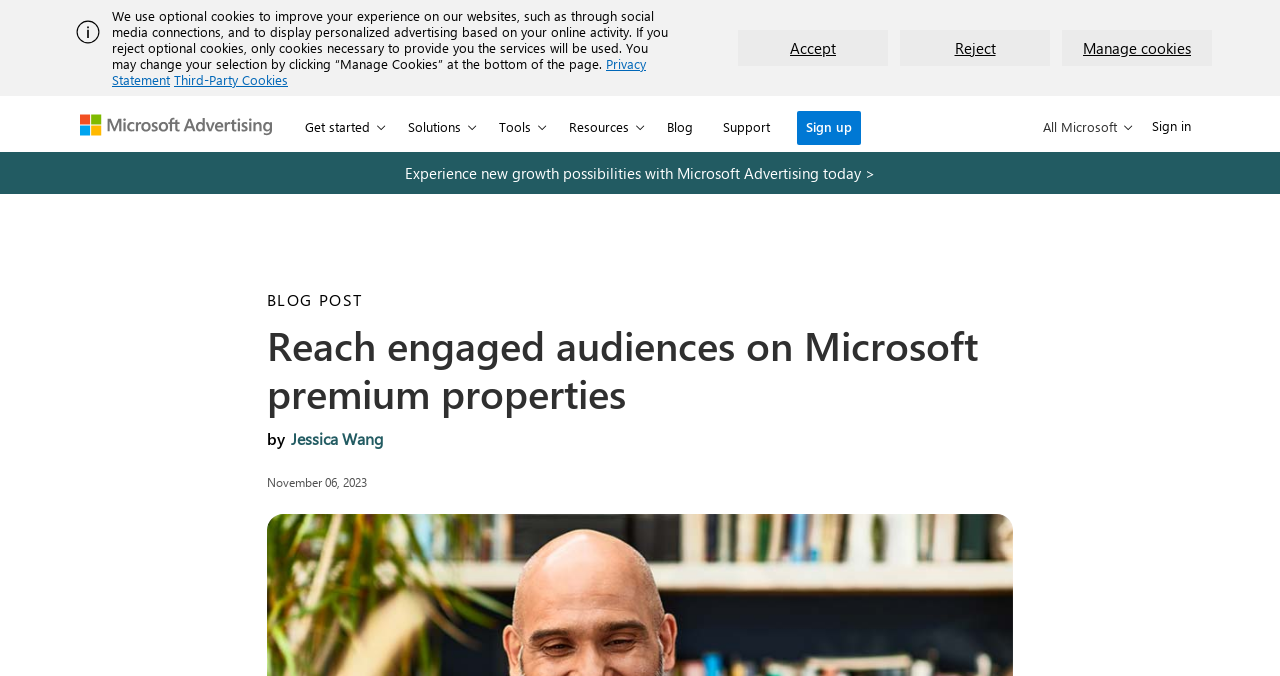Please identify the bounding box coordinates of the element that needs to be clicked to perform the following instruction: "Sign up for Microsoft Advertising".

[0.623, 0.164, 0.673, 0.214]